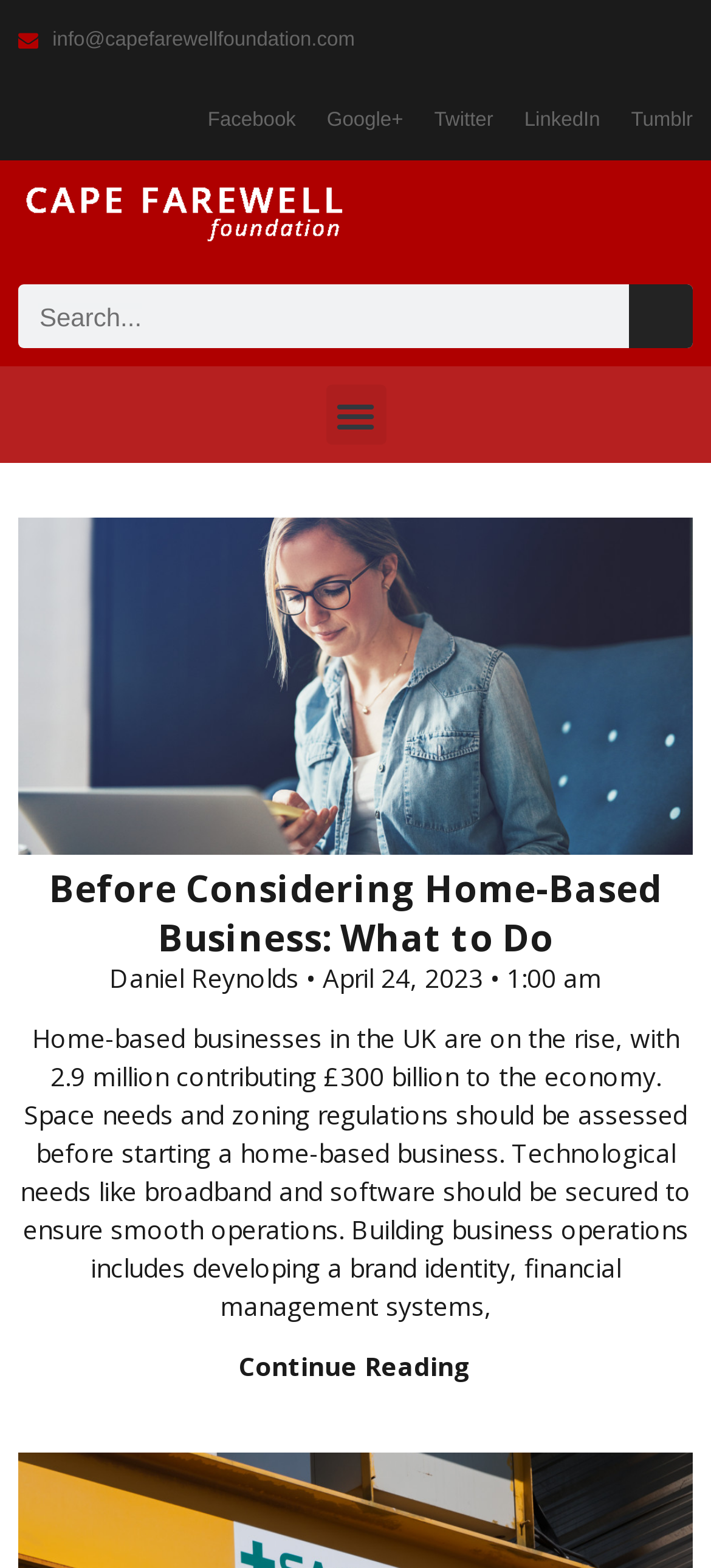What is the topic of the article on the webpage?
Relying on the image, give a concise answer in one word or a brief phrase.

Home-based business